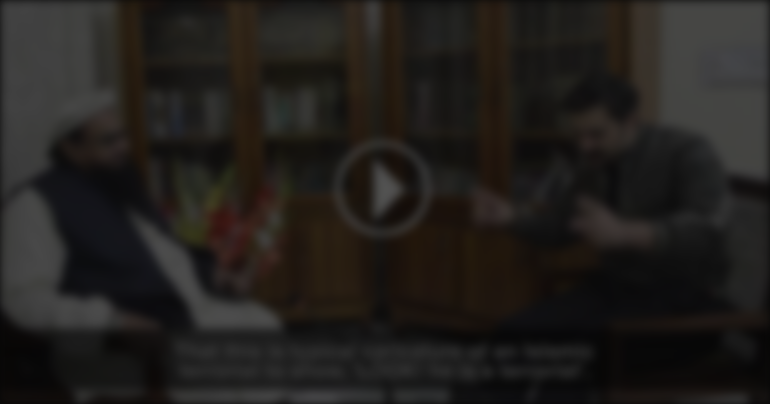Use the details in the image to answer the question thoroughly: 
What is the setting of the interview?

The setting of the interview is a formal one, as suggested by the background with wooden shelves lined with books, which creates an environment conducive to serious discussion.